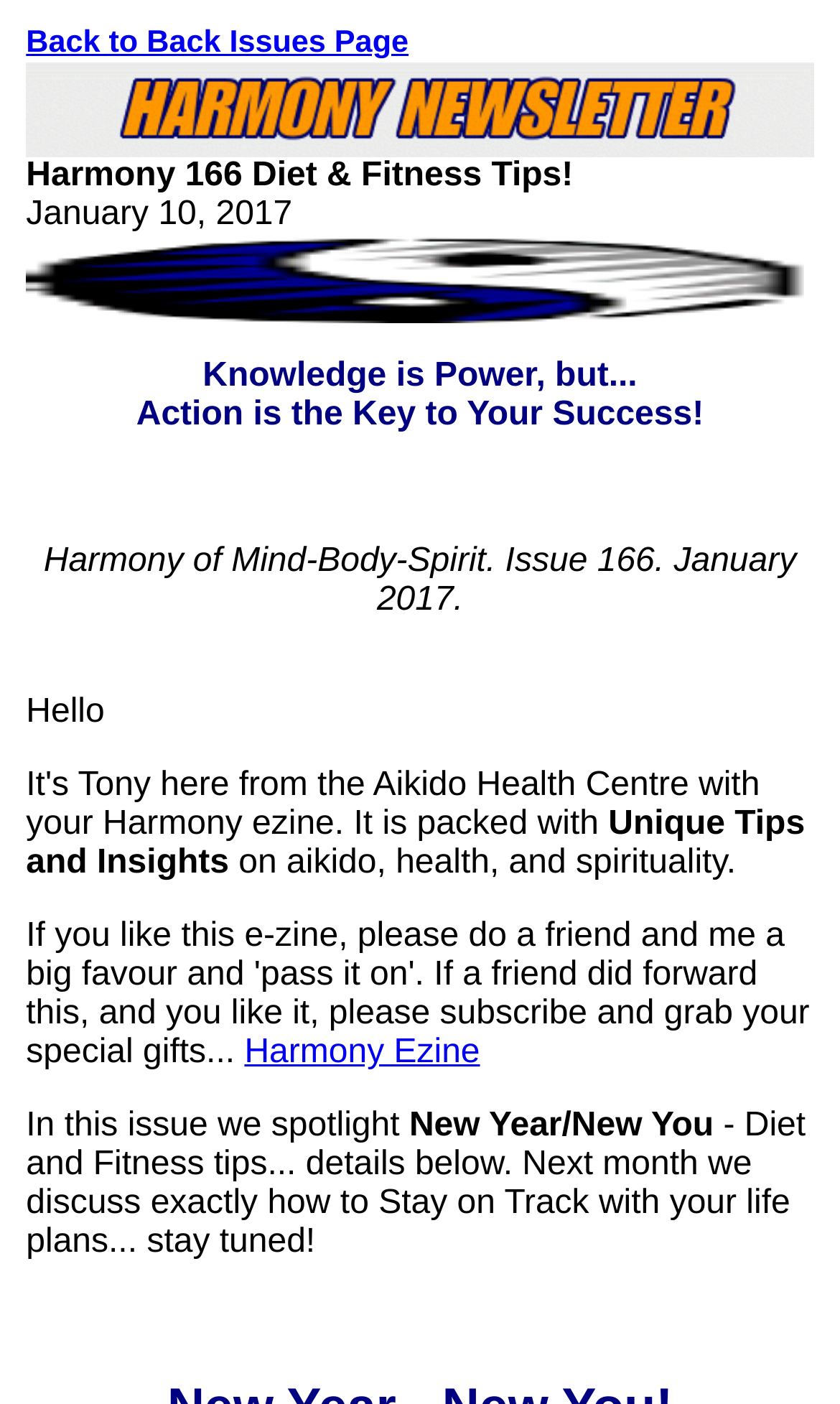What is the name of the ezine?
Based on the screenshot, give a detailed explanation to answer the question.

I found the name of the ezine by examining the link element with the text 'Harmony Ezine'. This link is located in the same LayoutTableCell as the main topic, suggesting that it is related to the publication.